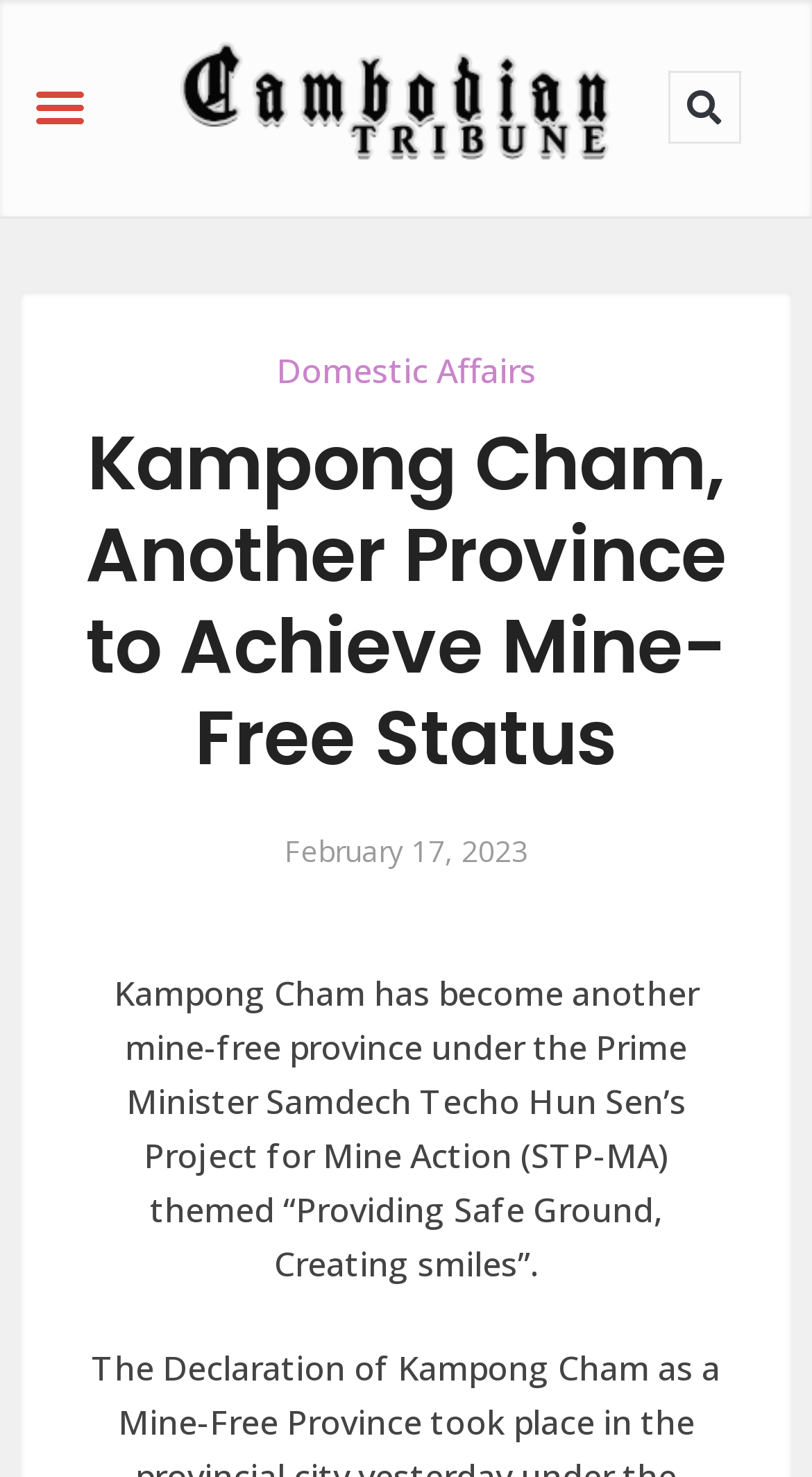Please answer the following question using a single word or phrase: What is the date of the article?

February 17, 2023